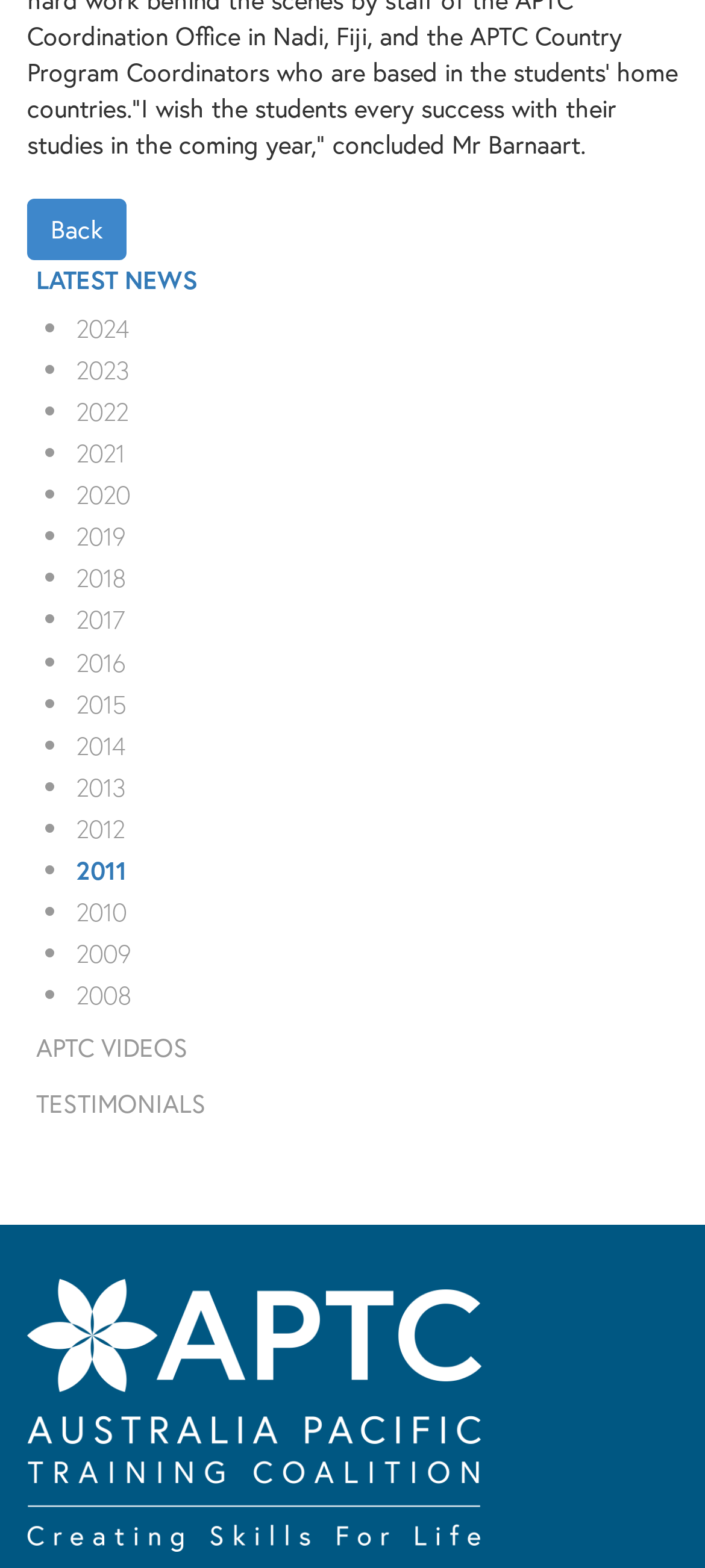Kindly determine the bounding box coordinates for the area that needs to be clicked to execute this instruction: "Select '2024'".

[0.108, 0.198, 0.962, 0.221]